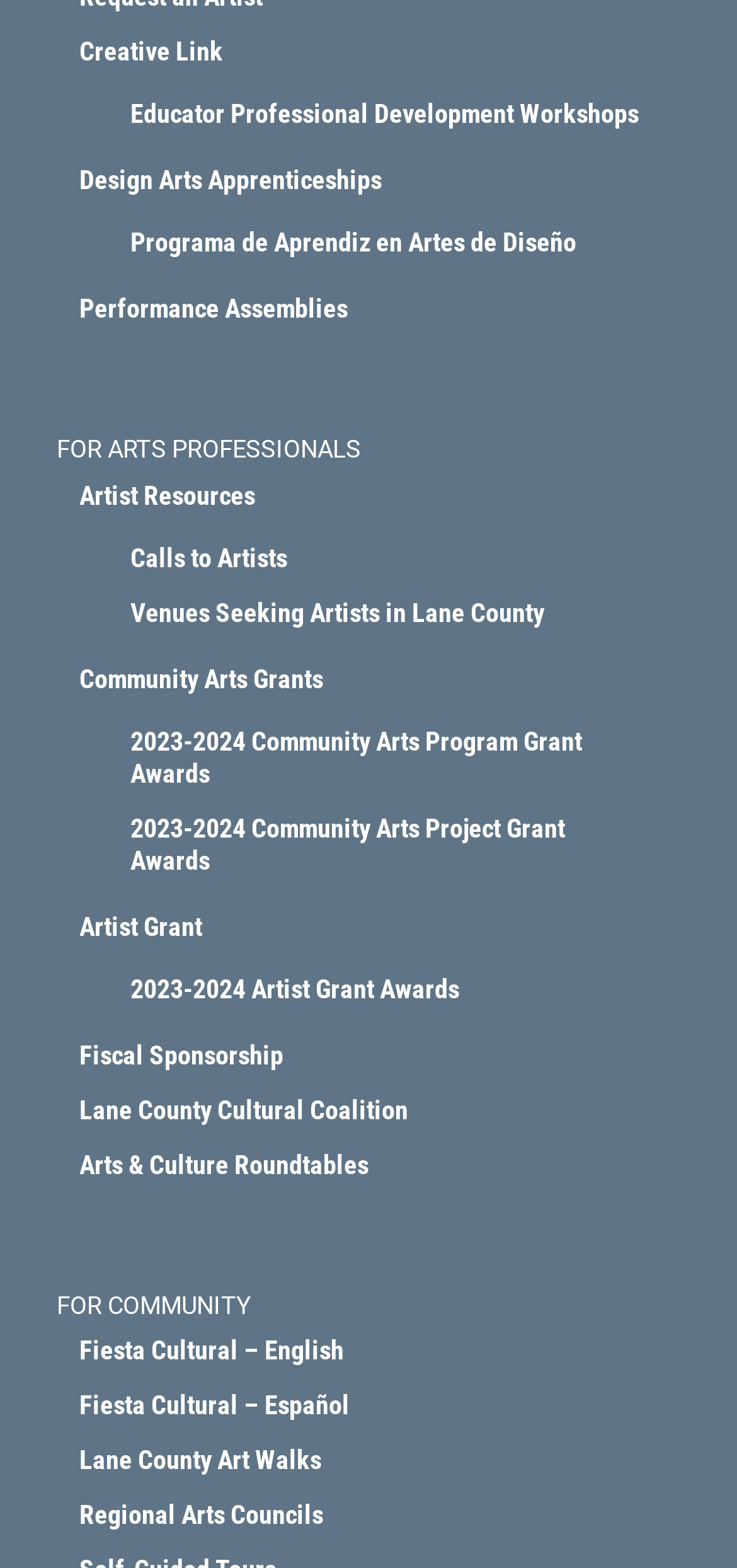Please determine the bounding box of the UI element that matches this description: Fiscal Sponsorship. The coordinates should be given as (top-left x, top-left y, bottom-right x, bottom-right y), with all values between 0 and 1.

[0.108, 0.663, 0.897, 0.683]